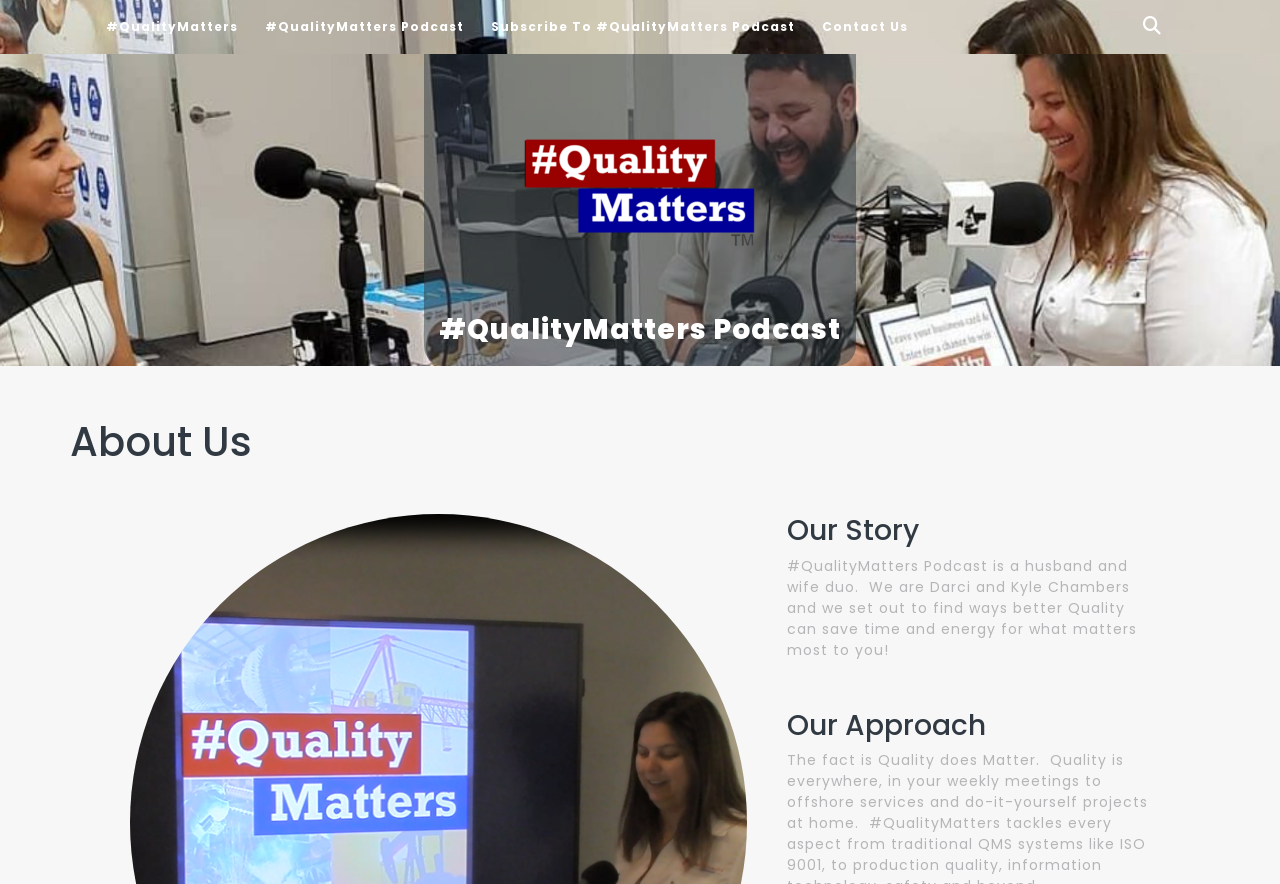Who are the hosts of the podcast?
Please provide a comprehensive answer based on the details in the screenshot.

I found the answer by reading the static text that describes the podcast, which mentions that the hosts are a husband and wife duo, Darci and Kyle Chambers.